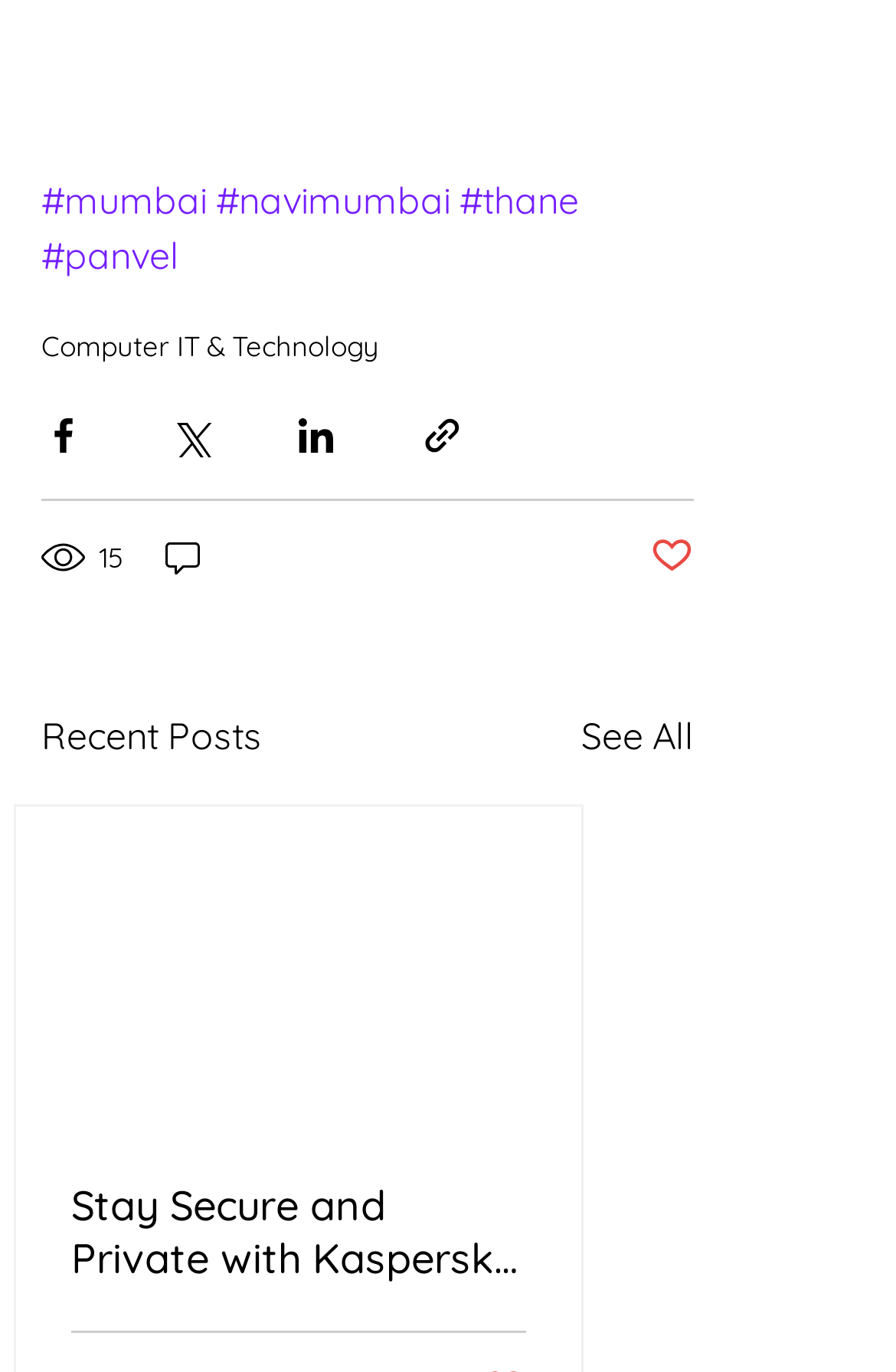Locate the bounding box coordinates of the area that needs to be clicked to fulfill the following instruction: "See all recent posts". The coordinates should be in the format of four float numbers between 0 and 1, namely [left, top, right, bottom].

[0.649, 0.516, 0.774, 0.556]